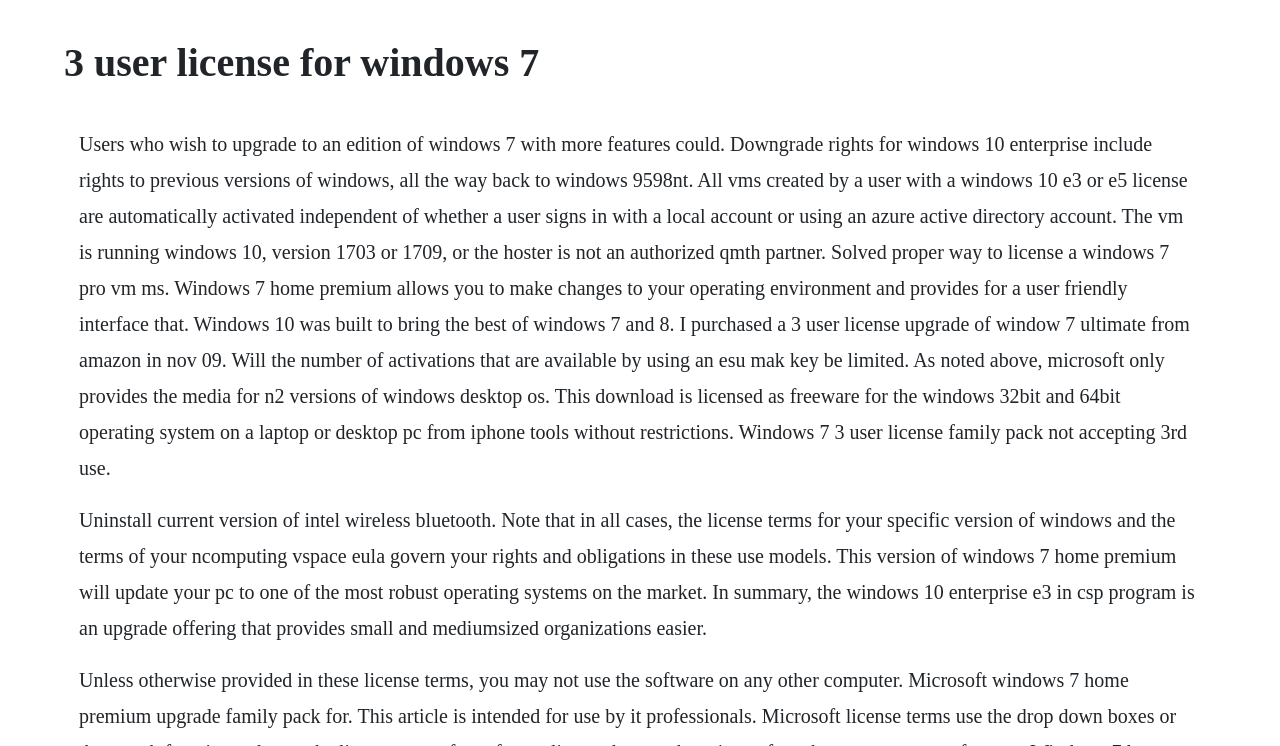Please identify and generate the text content of the webpage's main heading.

3 user license for windows 7